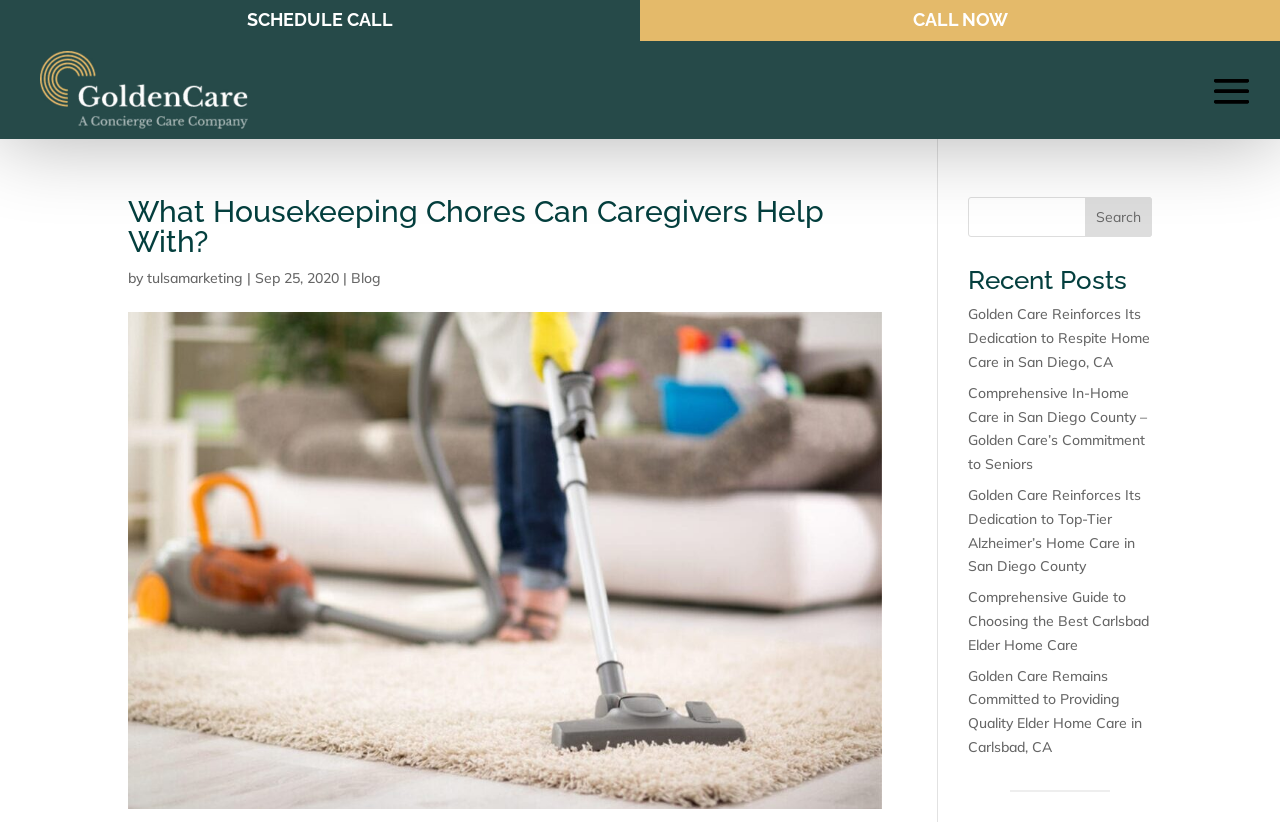Offer an extensive depiction of the webpage and its key elements.

This webpage is about caregivers helping seniors with light housekeeping chores. At the top, there are three links: "SCHEDULE CALL" and "CALL NOW" on the right, and "Golden Care Logo" on the left, which is accompanied by an image of the logo. Below the logo, there is a heading "What Housekeeping Chores Can Caregivers Help With?" followed by a brief description and a link to "tulsamarketing" with a date "Sep 25, 2020". 

On the right side, there is a search bar with a "Search" button. Below the search bar, there is a heading "Recent Posts" followed by five links to recent blog posts, including "Golden Care Reinforces Its Dedication to Respite Home Care in San Diego, CA" and "Comprehensive Guide to Choosing the Best Carlsbad Elder Home Care". 

In the middle of the page, there is a large image related to caregivers helping seniors. At the bottom, there is a horizontal separator line.